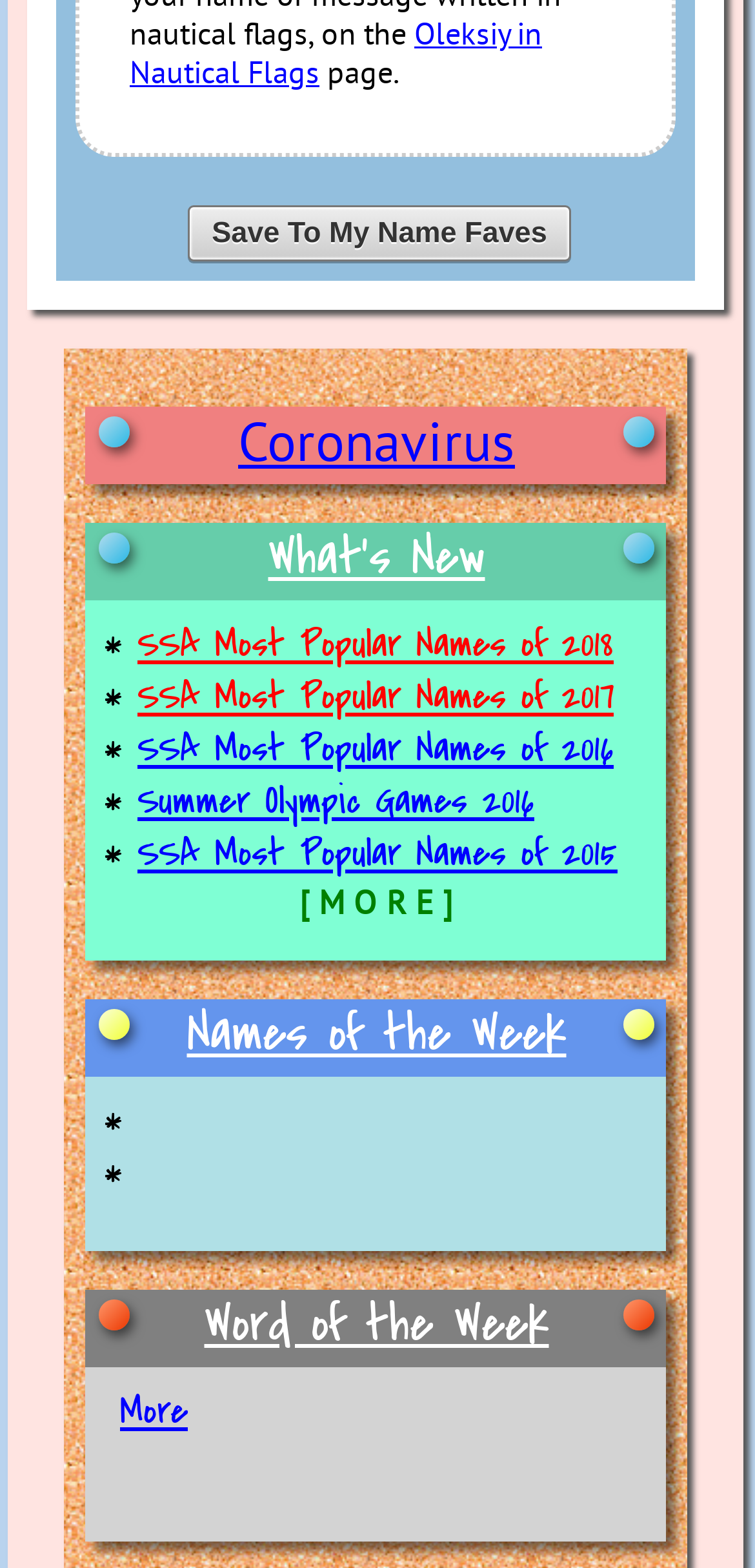Find the bounding box coordinates of the area that needs to be clicked in order to achieve the following instruction: "Explore SSA Most Popular Names of 2018". The coordinates should be specified as four float numbers between 0 and 1, i.e., [left, top, right, bottom].

[0.182, 0.395, 0.813, 0.429]